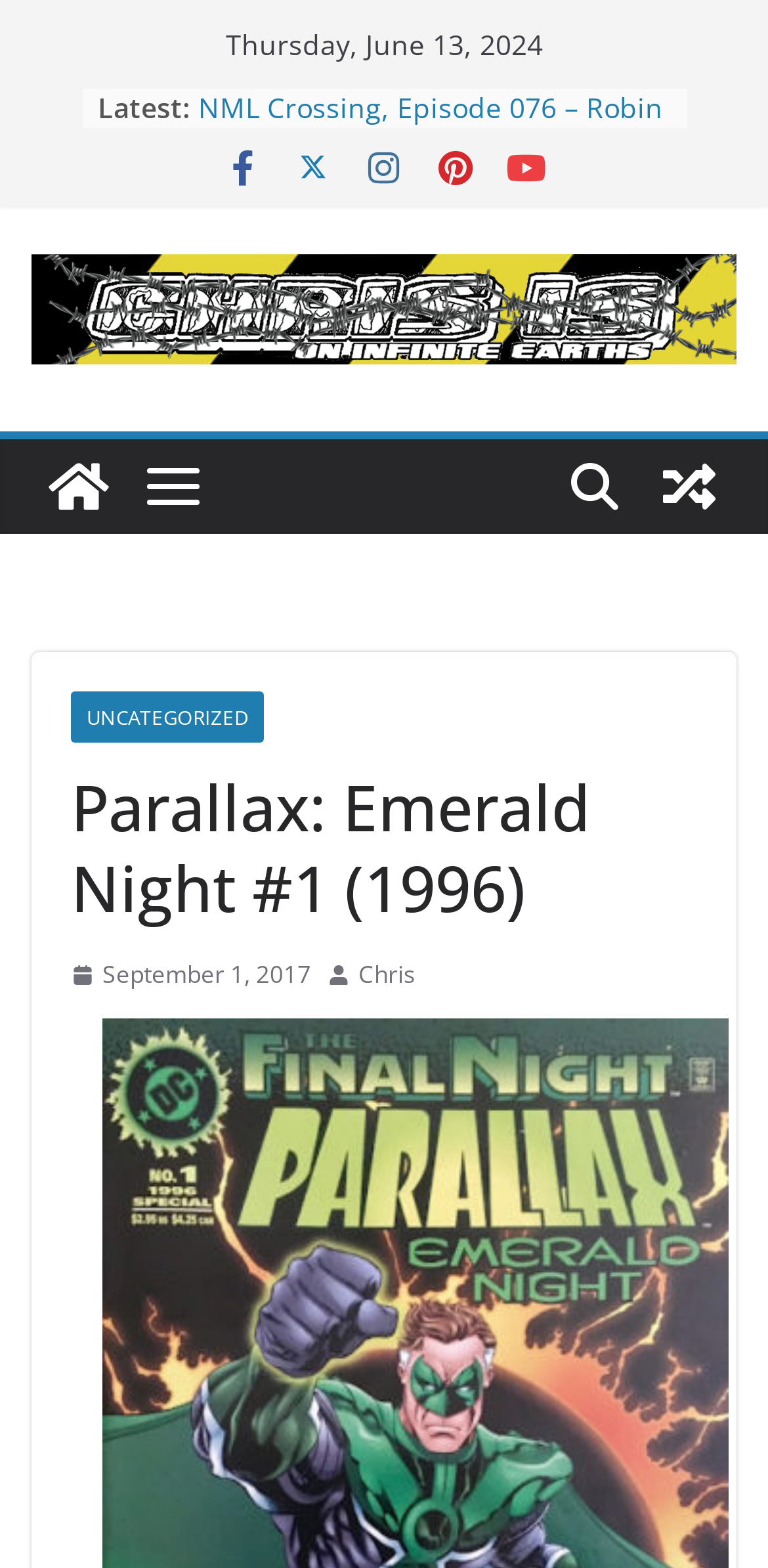Please determine the primary heading and provide its text.

Parallax: Emerald Night #1 (1996)